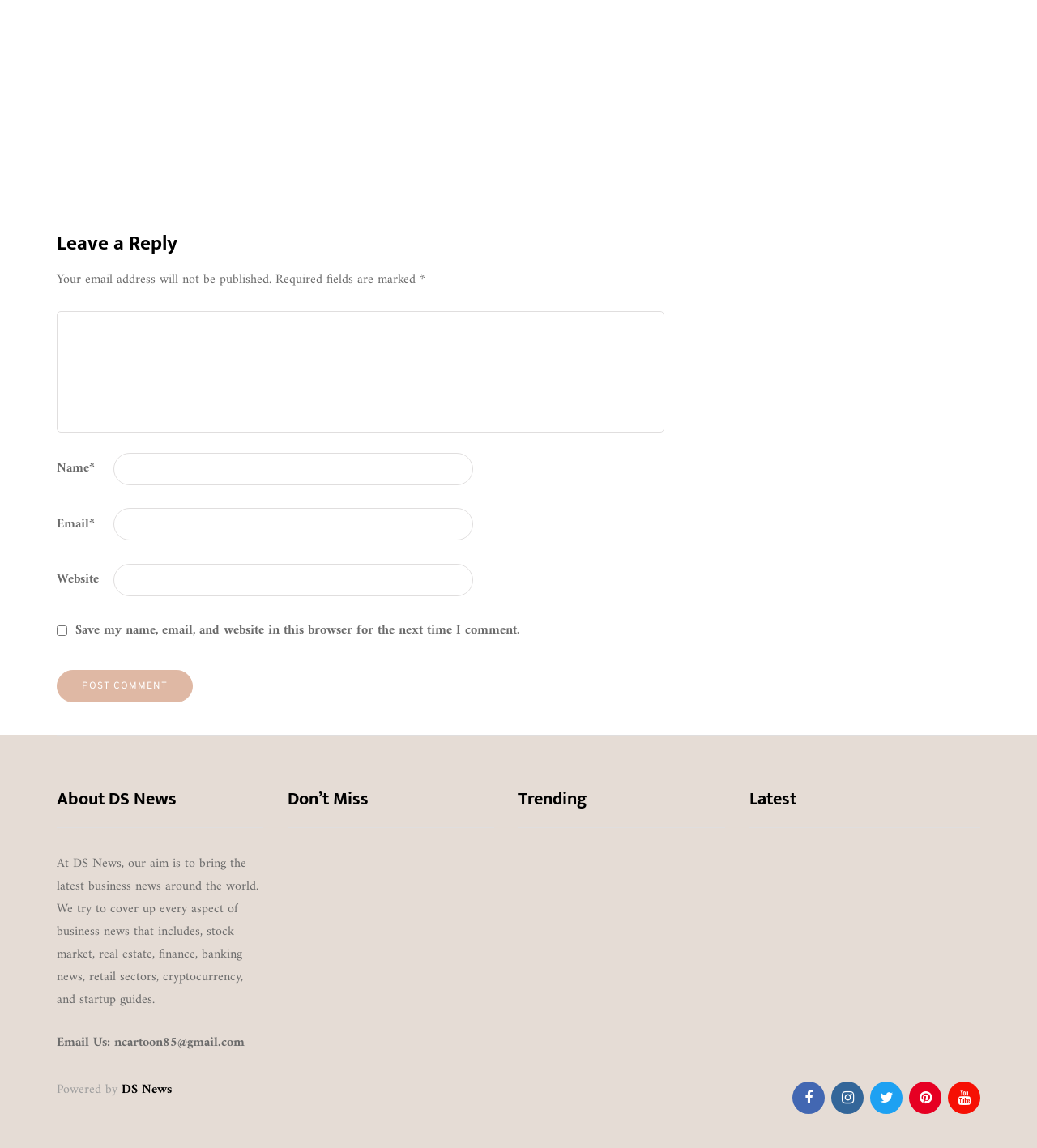What is the topic of the article 'Exploring GamingInfos.com – Your Gateway to a Diverse Variety of Games'?
Can you offer a detailed and complete answer to this question?

The answer can be found in the heading 'Exploring GamingInfos.com – Your Gateway to a Diverse Variety of Games' which is under the category 'Don’t Miss' and has a link to the article.